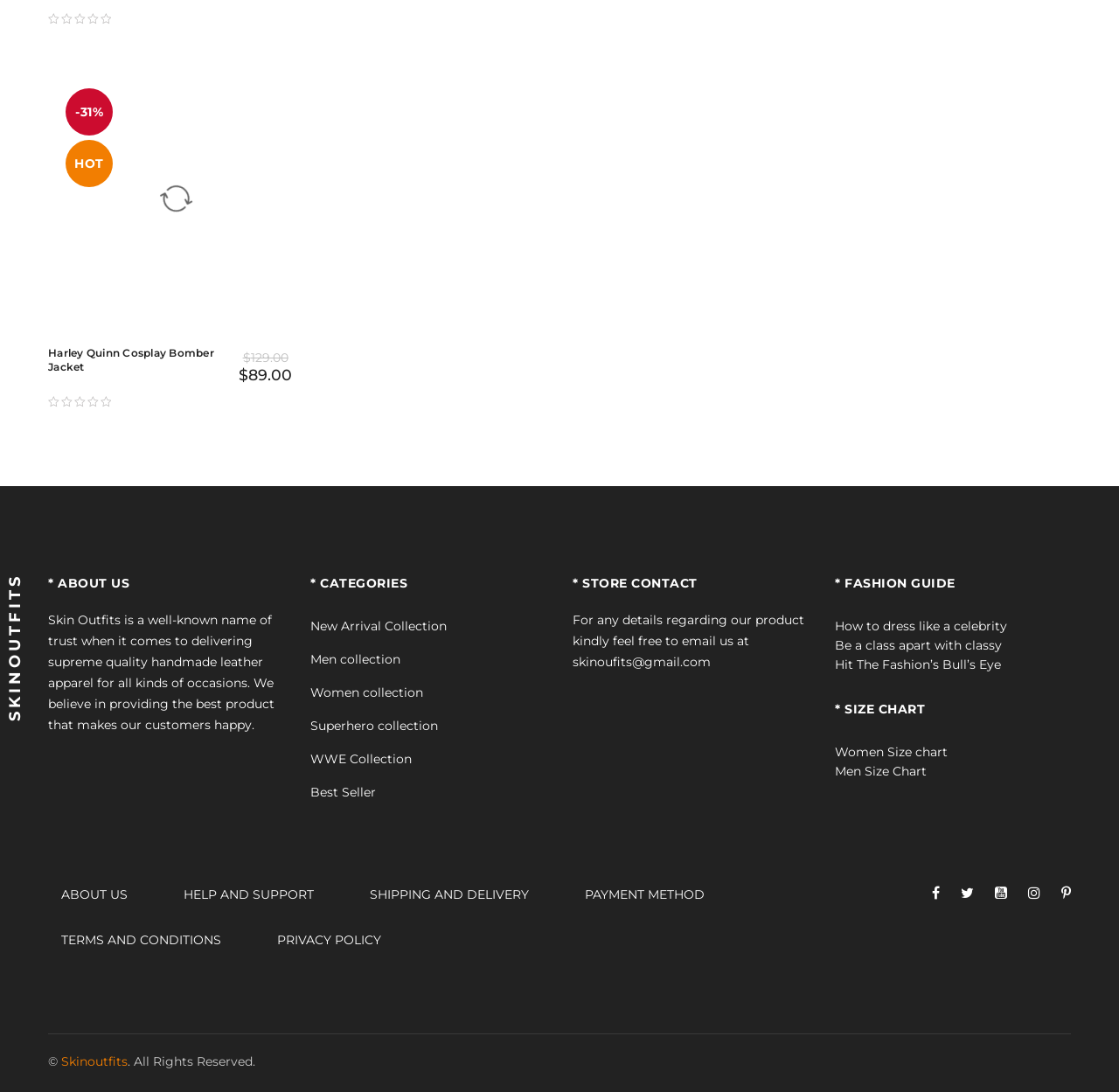Identify the bounding box coordinates of the element to click to follow this instruction: 'View the blog'. Ensure the coordinates are four float values between 0 and 1, provided as [left, top, right, bottom].

None